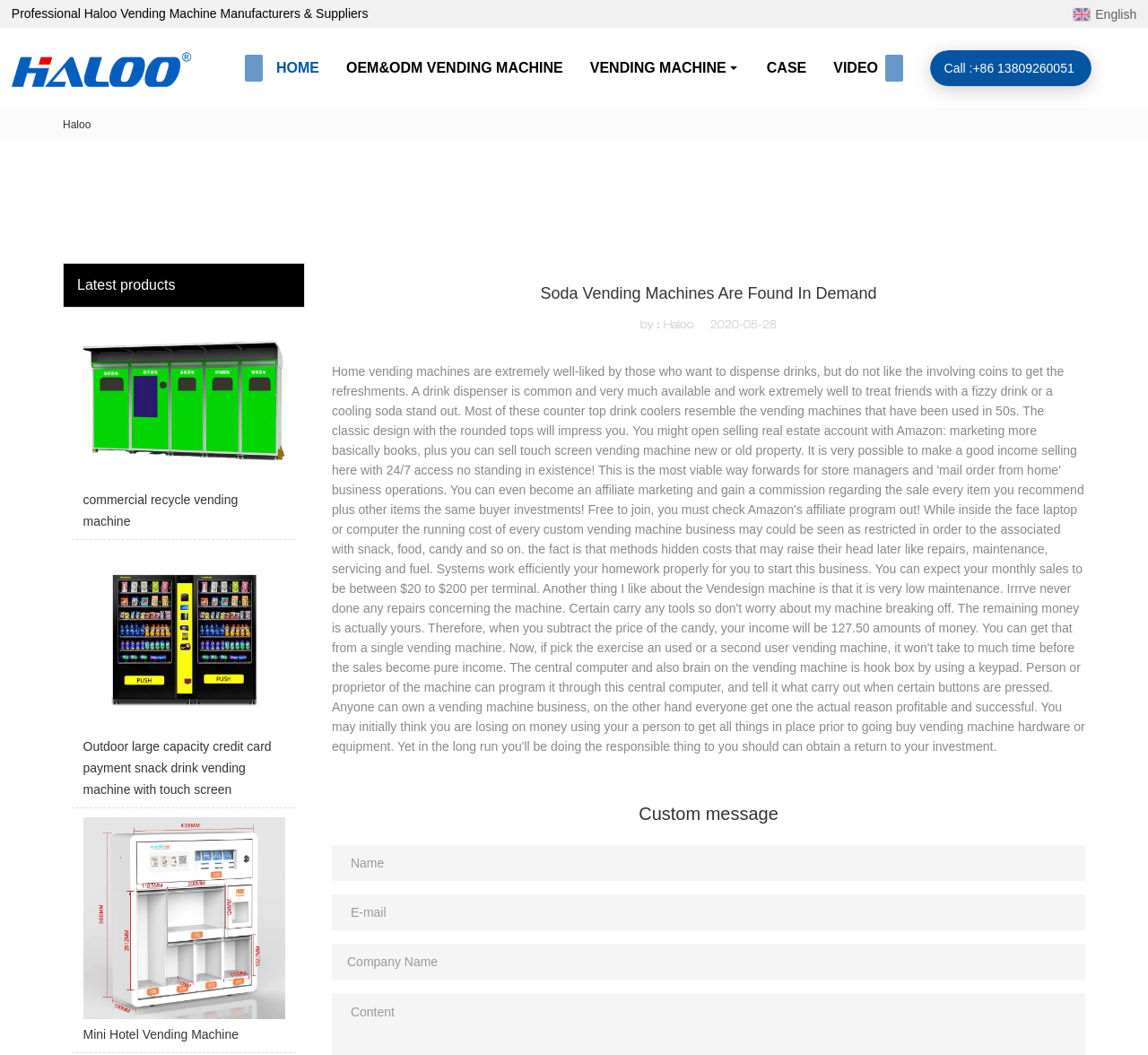Specify the bounding box coordinates for the region that must be clicked to perform the given instruction: "Enter name".

[0.289, 0.801, 0.945, 0.835]